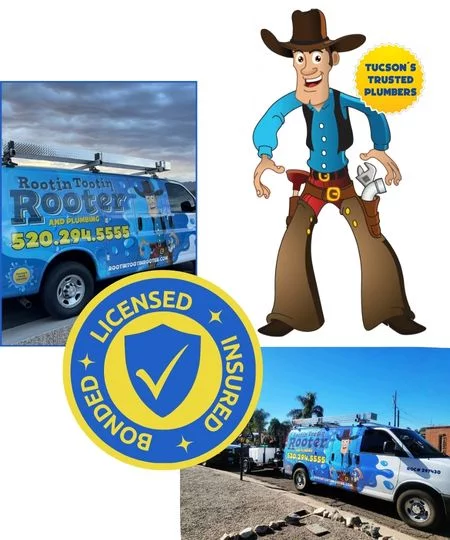What qualities are highlighted by the seal at the bottom? Based on the image, give a response in one word or a short phrase.

Licensed, Bonded & Insured